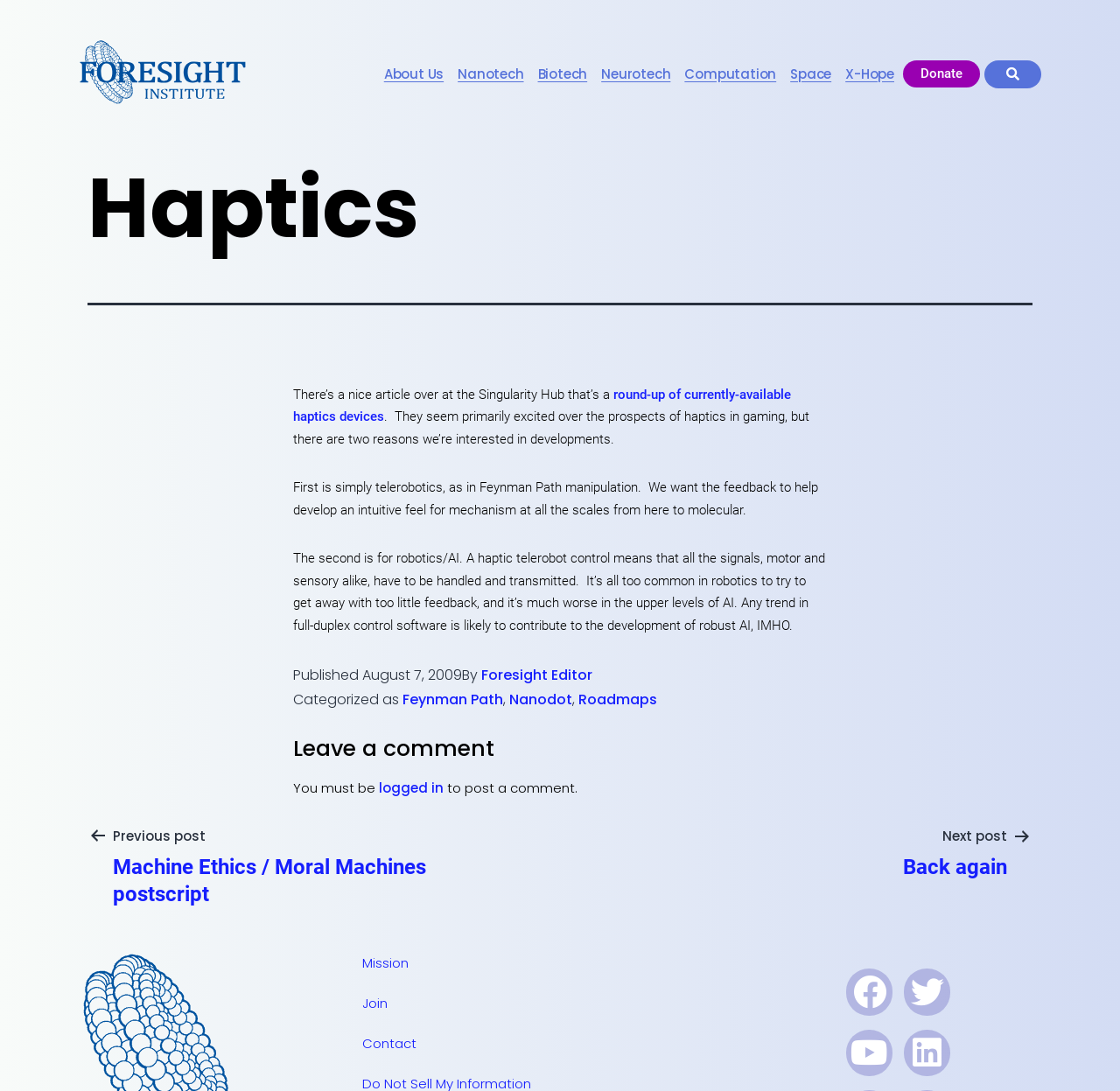Describe the webpage meticulously, covering all significant aspects.

This webpage is about haptics, a technology that enables users to feel tactile sensations in virtual environments. The page is divided into several sections. At the top, there are multiple links to different categories, including "About Us", "Nanotech", "Biotech", and more, which are aligned horizontally across the page.

Below the links, there is a main article section that takes up most of the page. The article has a heading "Haptics" and discusses the current state of haptics technology, specifically its applications in gaming and robotics. The text is divided into several paragraphs, with links to external sources and references to specific concepts, such as Feynman Path manipulation.

To the right of the article, there is a section with links to social media platforms, including Facebook, Twitter, Youtube, and Linkedin, each represented by an icon.

At the bottom of the page, there is a footer section that contains information about the publication date, author, and categories related to the article. There are also links to previous and next posts, as well as a section that allows users to leave a comment, but only if they are logged in.

Additionally, there are several other links scattered throughout the page, including a "Donate" button and a "Mission" link, which suggests that the webpage is part of a larger organization or community focused on haptics and related technologies.